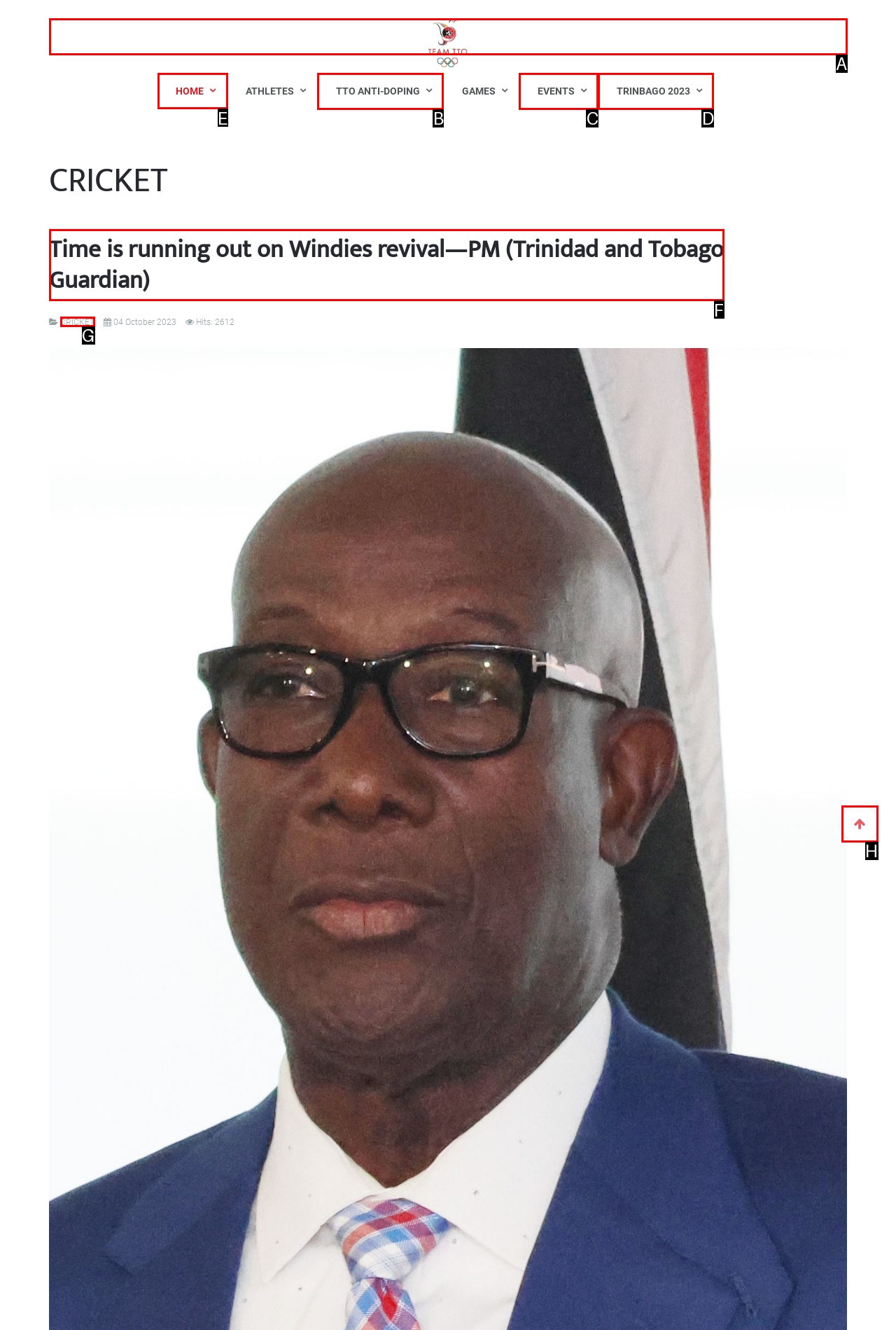Identify the letter of the UI element you should interact with to perform the task: Go to HOME page
Reply with the appropriate letter of the option.

E